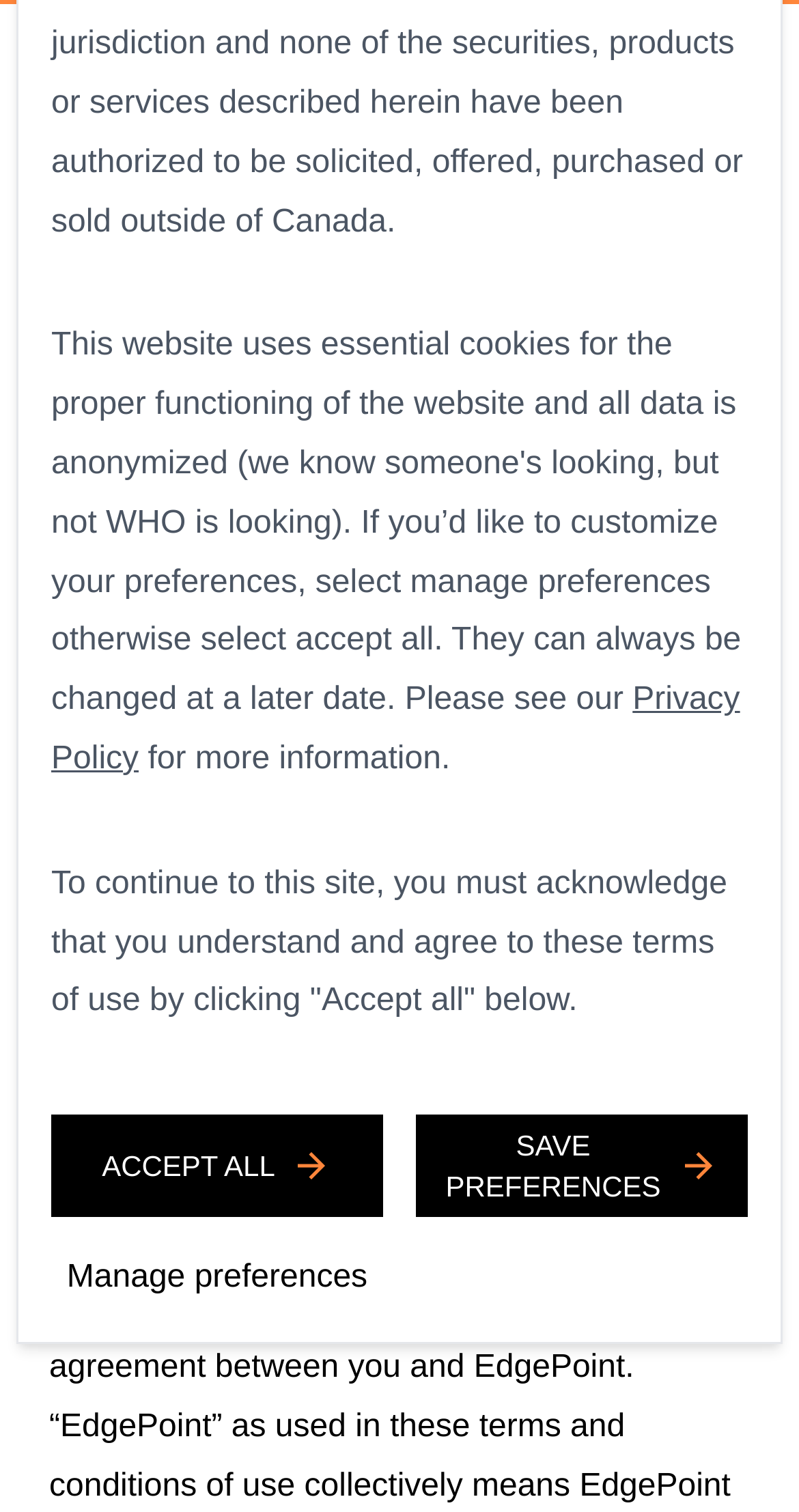Give an in-depth explanation of the webpage layout and content.

The webpage is titled "Terms of use" and has a prominent link to "Edgepoint" at the top left, accompanied by an image with the same name. To the top right, there is a button labeled "Open drawer". 

Below the "Edgepoint" link, a large heading "TERMS OF USE" spans across the page. Underneath, there is a link to "Privacy Policy" on the left, followed by a brief sentence "for more information." 

A paragraph of text explains the terms of use, stating that users must acknowledge and agree to them by clicking "Accept all" below. This paragraph is positioned below the "Privacy Policy" link and spans across most of the page.

Below the explanatory paragraph, there is a heading "Manage cookie preferences", followed by a section dedicated to "Essential cookies". This section includes a brief description of essential cookies and a switch labeled "essential cookies switch", which is always enabled and positioned to the right.

Further down, there is a section dedicated to "Analytics cookies", which includes a description of analytic cookies and a switch labeled "analytics cookies switch" to the right.

At the bottom of the page, there are three buttons: "ACCEPT ALL" on the left, "SAVE PREFERENCES" in the middle, and "Manage preferences" on the right.